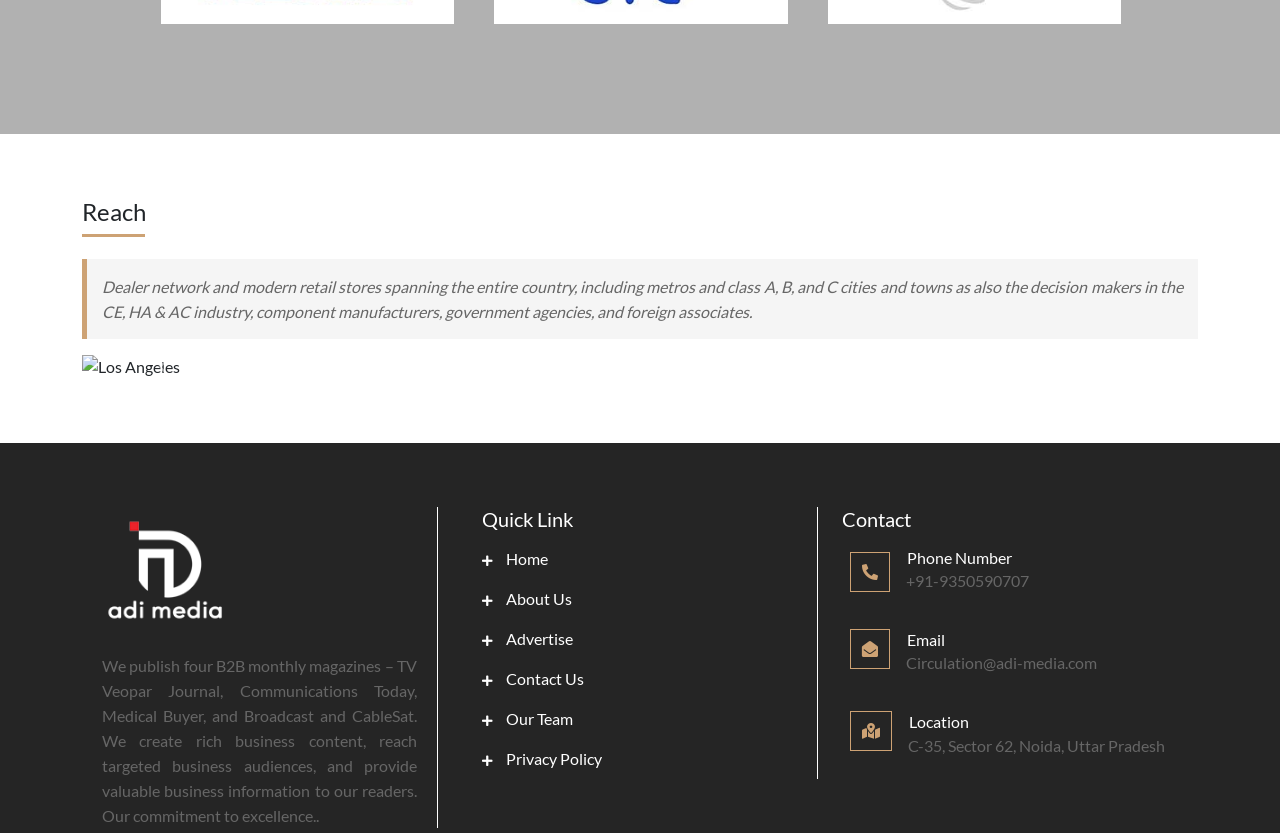What is the purpose of the website?
Can you give a detailed and elaborate answer to the question?

The webpage contains elements such as 'Dealer network and modern retail stores...', 'We publish four B2B monthly magazines...', and 'Advertise' link, which suggests that the purpose of the website is to provide business information and advertising opportunities.